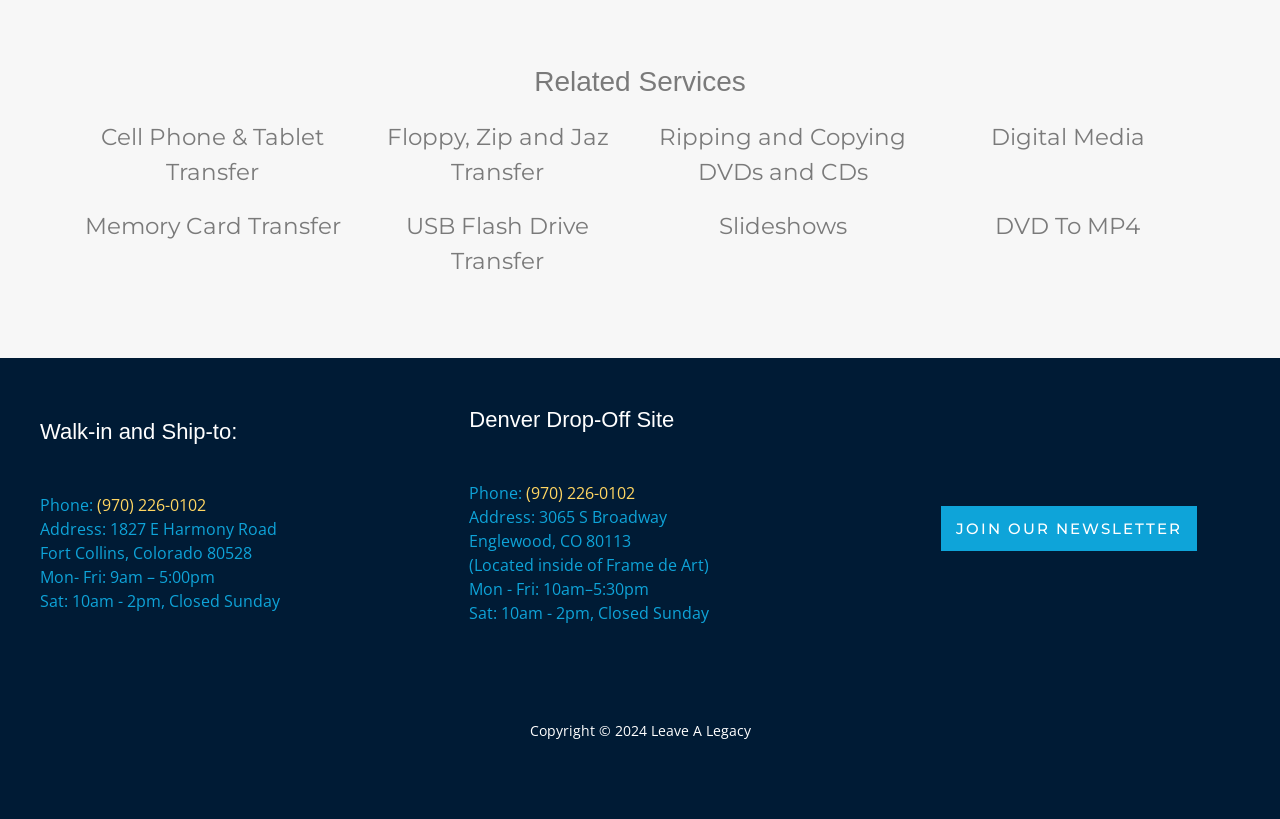What are the business hours of the Fort Collins location?
Please provide a comprehensive answer to the question based on the webpage screenshot.

The business hours of the Fort Collins location can be found in the section that provides the address and contact information of the location. According to the text, the location is open from 9am to 5pm on weekdays and from 10am to 2pm on Saturdays.